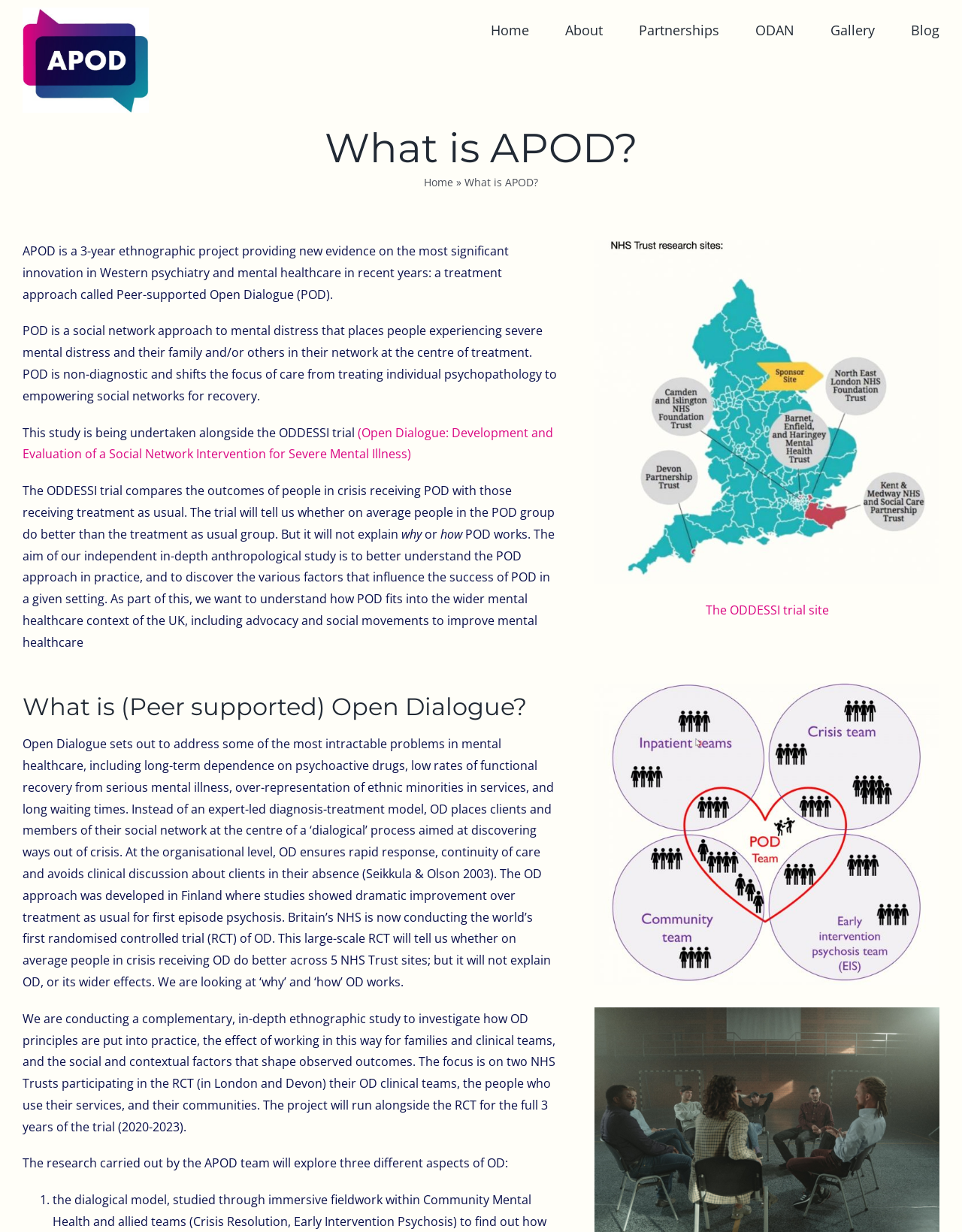How many years will the APOD project run?
Give a detailed response to the question by analyzing the screenshot.

The APOD project will run for 3 years, from 2020 to 2023, alongside the RCT trial.